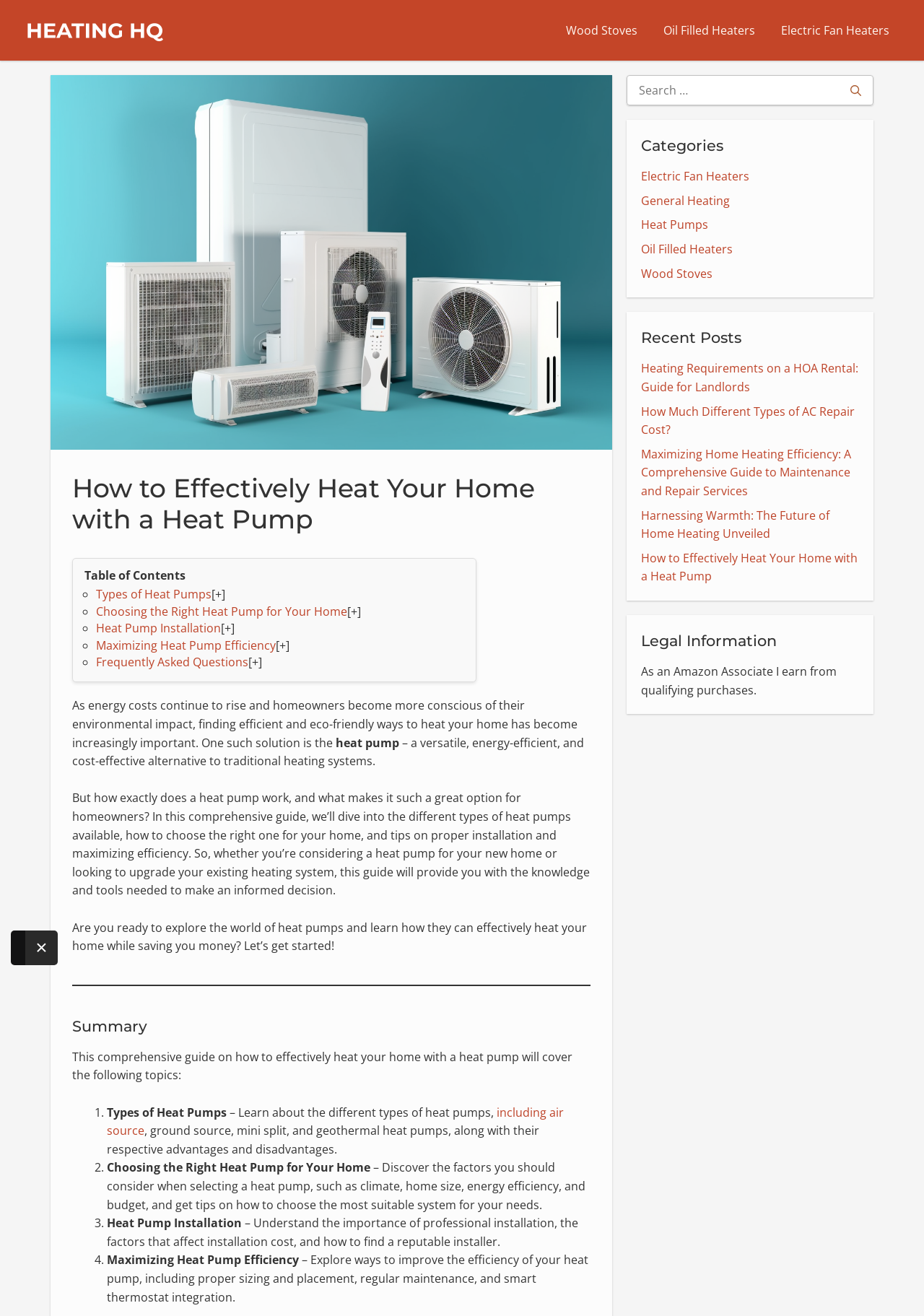What are the factors to consider when selecting a heat pump?
Look at the image and provide a detailed response to the question.

According to the webpage, when selecting a heat pump, one should consider factors such as climate, home size, energy efficiency, and budget, as mentioned in the section 'Choosing the Right Heat Pump for Your Home'.